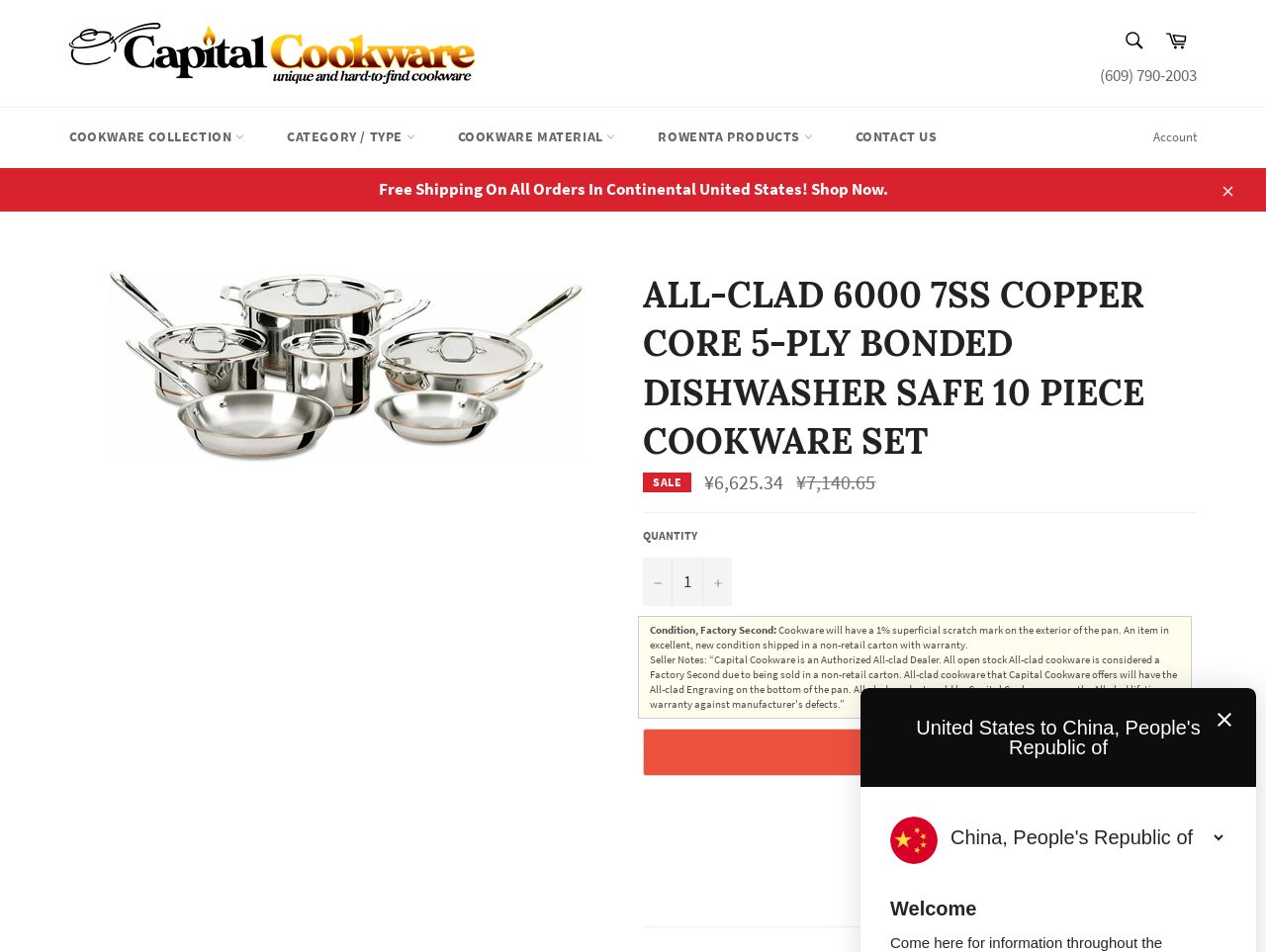What is the regular price of the cookware set?
Please answer the question as detailed as possible based on the image.

The regular price of the cookware set can be determined by looking at the price information, which shows a strikethrough price of '¥7,140.65'.